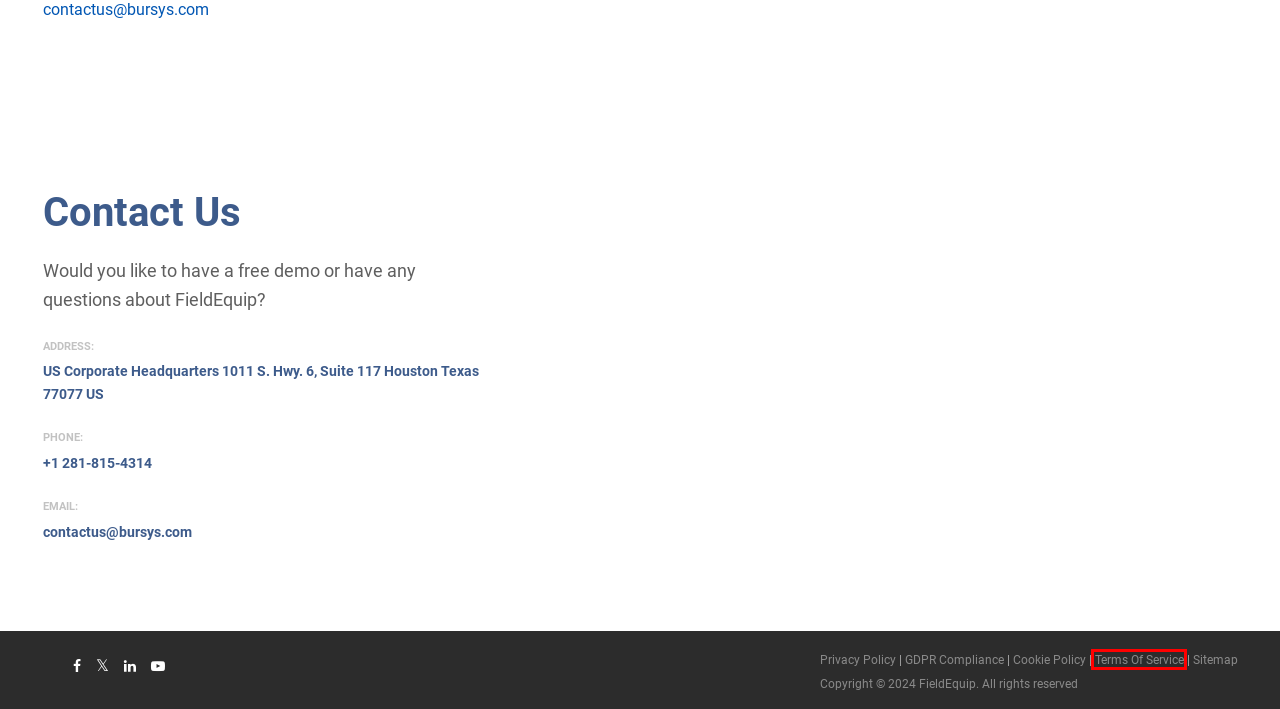Given a screenshot of a webpage with a red bounding box highlighting a UI element, choose the description that best corresponds to the new webpage after clicking the element within the red bounding box. Here are your options:
A. Schedule A Demo – FieldEquip | Field Service Management Software
B. Field Service Software Integration –SAP, QuickBooks, OpenInvoice
C. Cookie Policy - FieldEquip | Field Service Management Solution
D. News – FieldEquip | Latest News, Events, Blogs in Field Service
E. Terms of service Policy – FieldEquip
F. Industries Using FieldEquip Field Service Software
G. GDPR Compliance and Data Protection– FieldEquip
H. Digital Field Service Management Software Mobile App

E